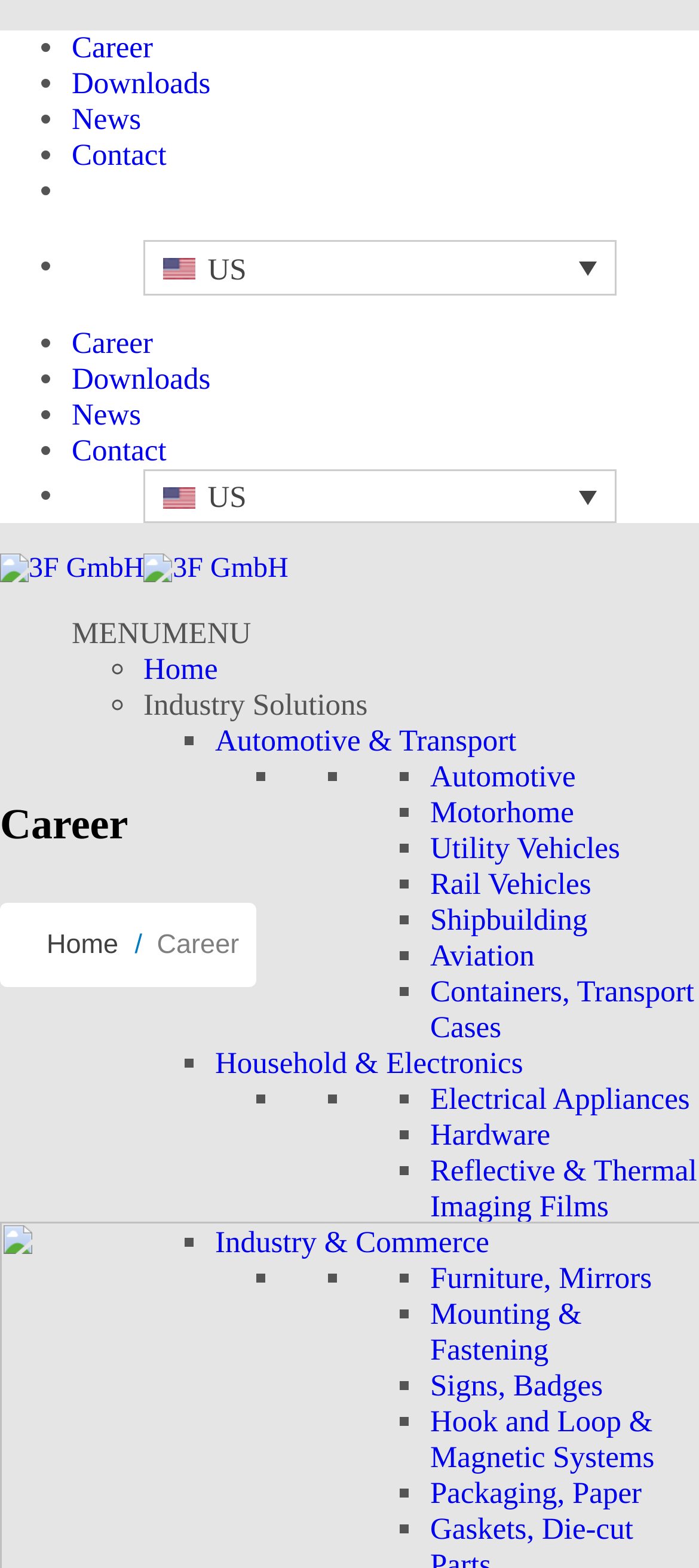Could you provide the bounding box coordinates for the portion of the screen to click to complete this instruction: "Explore Industry Solutions"?

[0.205, 0.439, 0.526, 0.461]